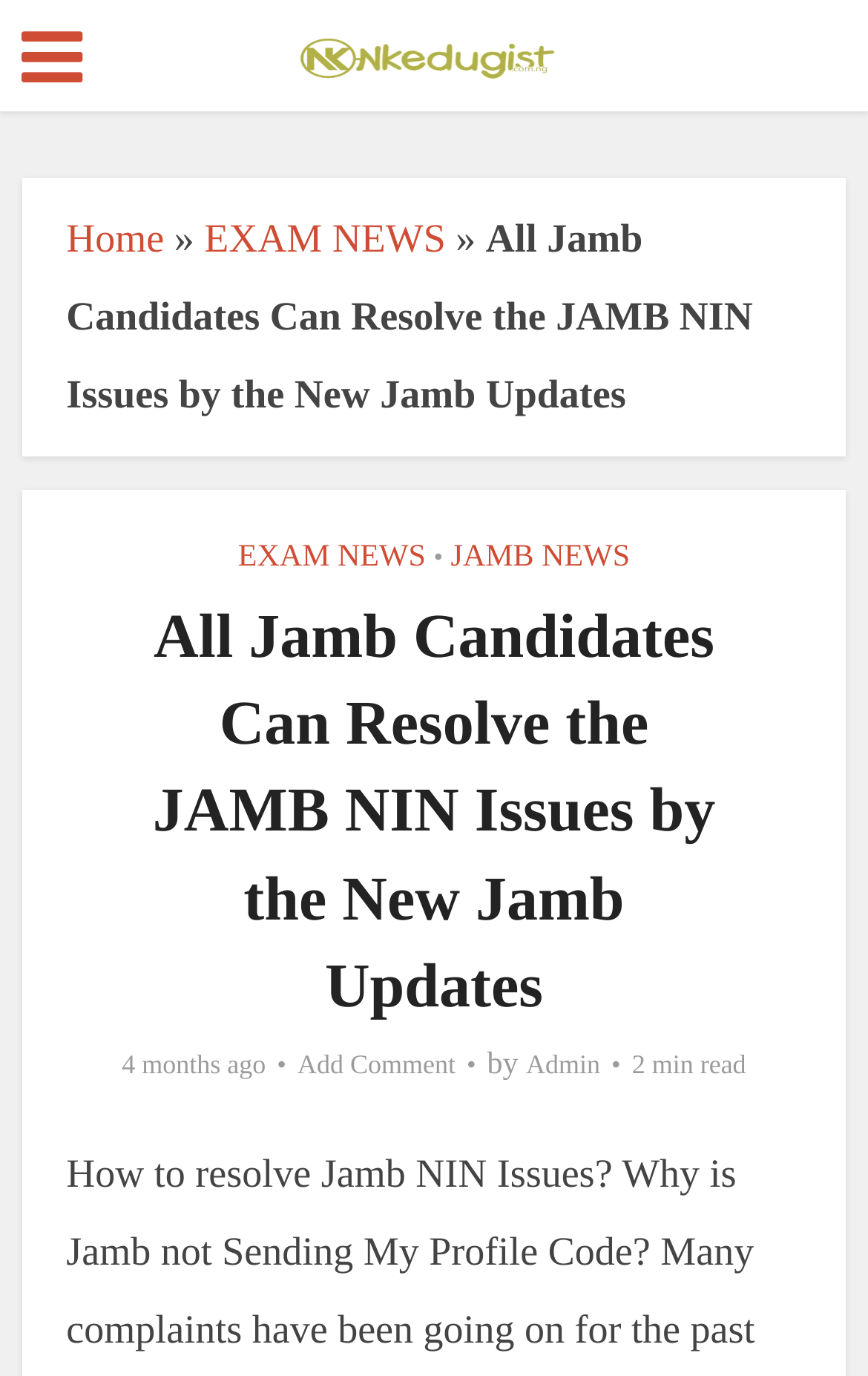Refer to the image and provide an in-depth answer to the question:
How many categories are available in the top navigation menu?

I counted the number of link elements in the top navigation menu and found two categories: 'Home' and 'EXAM NEWS'.